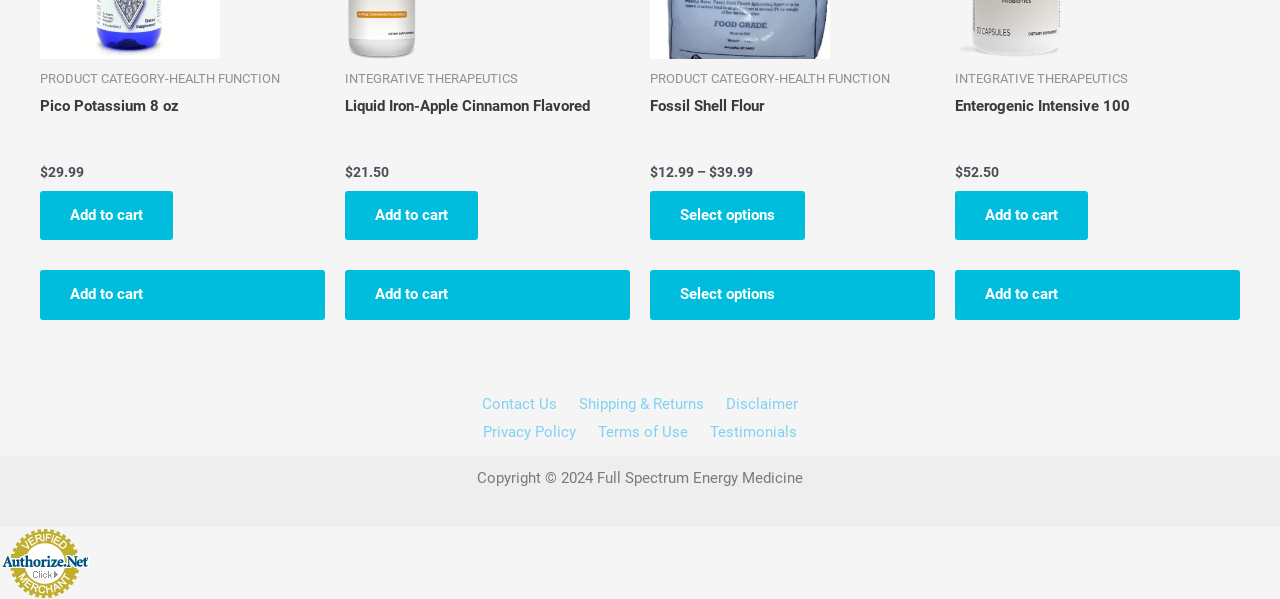Provide the bounding box coordinates of the UI element this sentence describes: "Select options".

[0.508, 0.318, 0.629, 0.401]